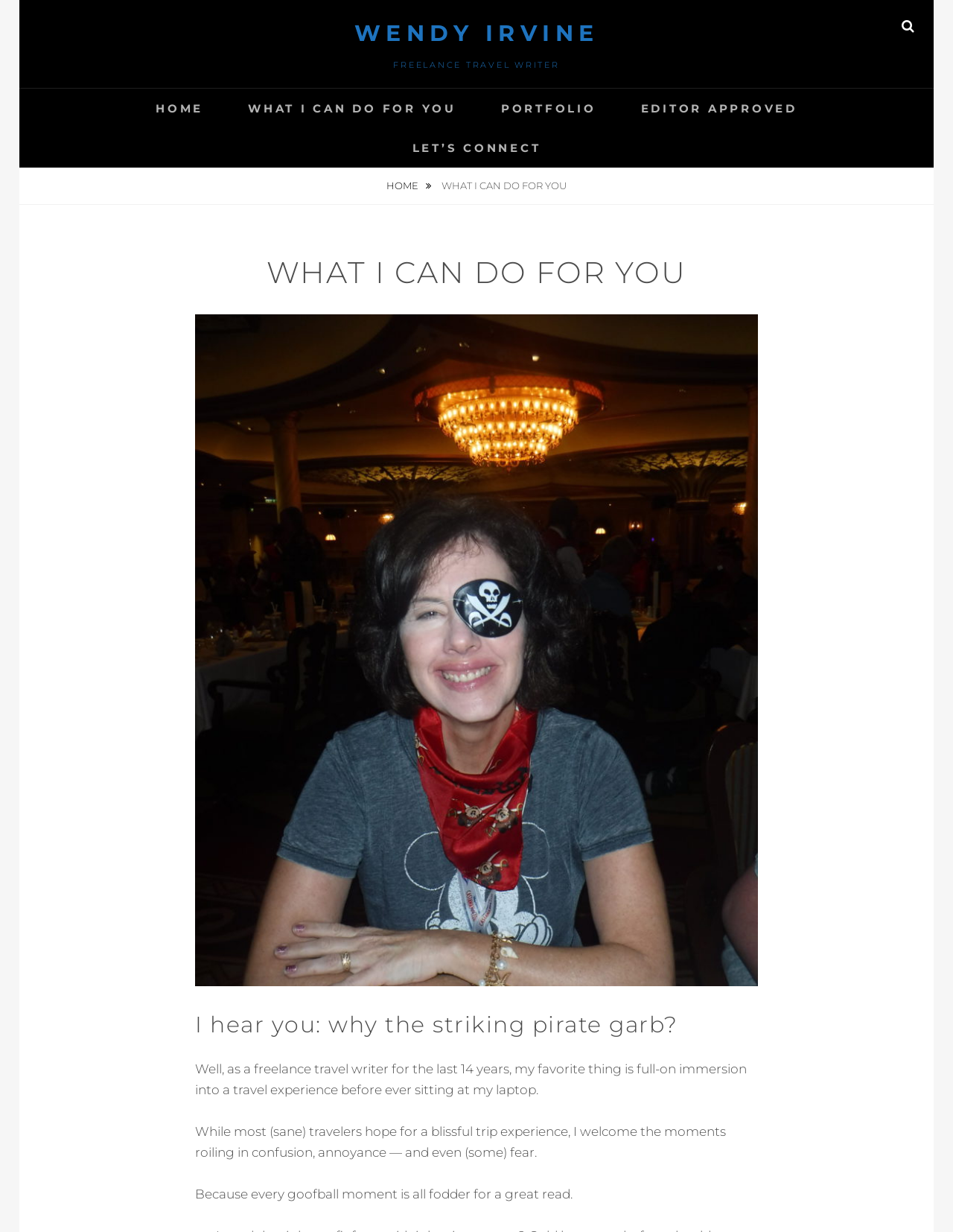Identify and provide the text of the main header on the webpage.

WHAT I CAN DO FOR YOU